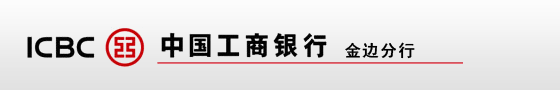What does the red circular emblem typically represent?
With the help of the image, please provide a detailed response to the question.

The red circular emblem is a common theme in banking institutions, and it typically represents security and trust, which are essential values for a bank to convey to its customers.